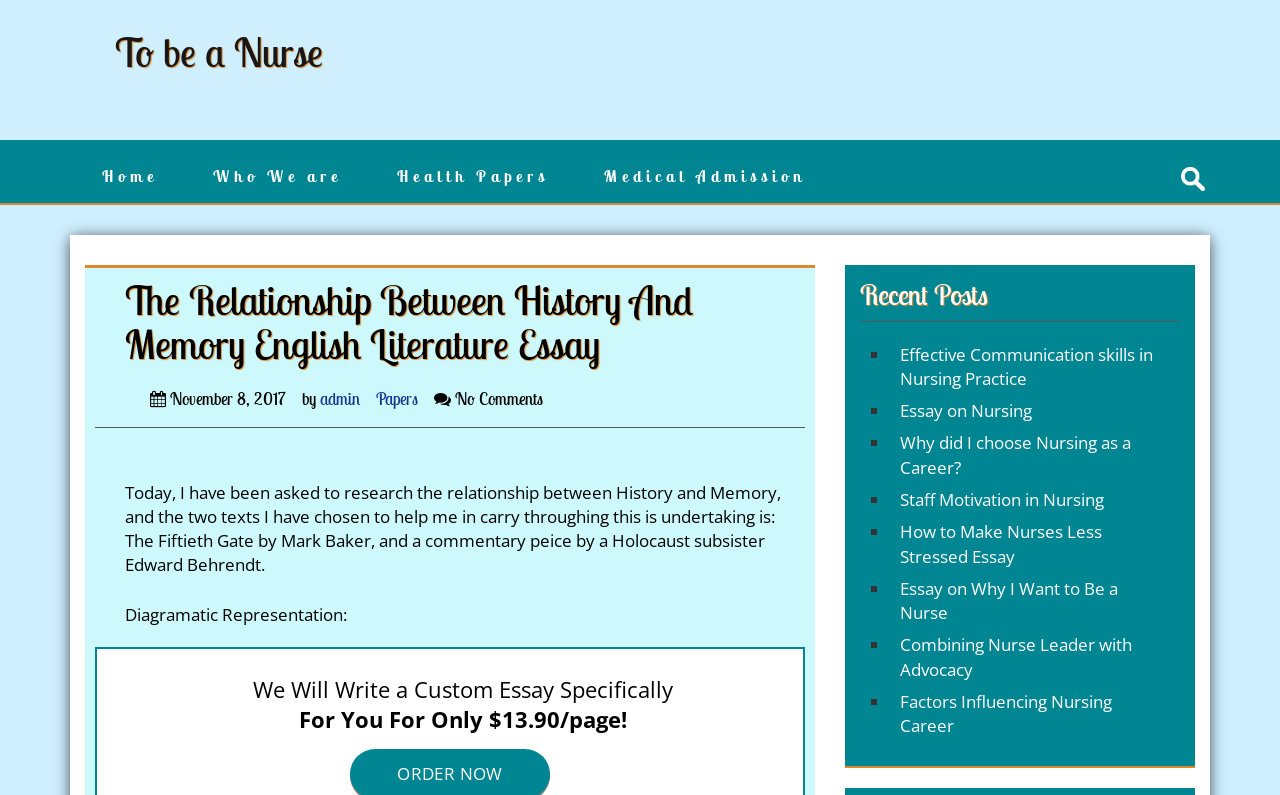Show the bounding box coordinates of the element that should be clicked to complete the task: "Check the 'EDITOR’S PICK' section".

None